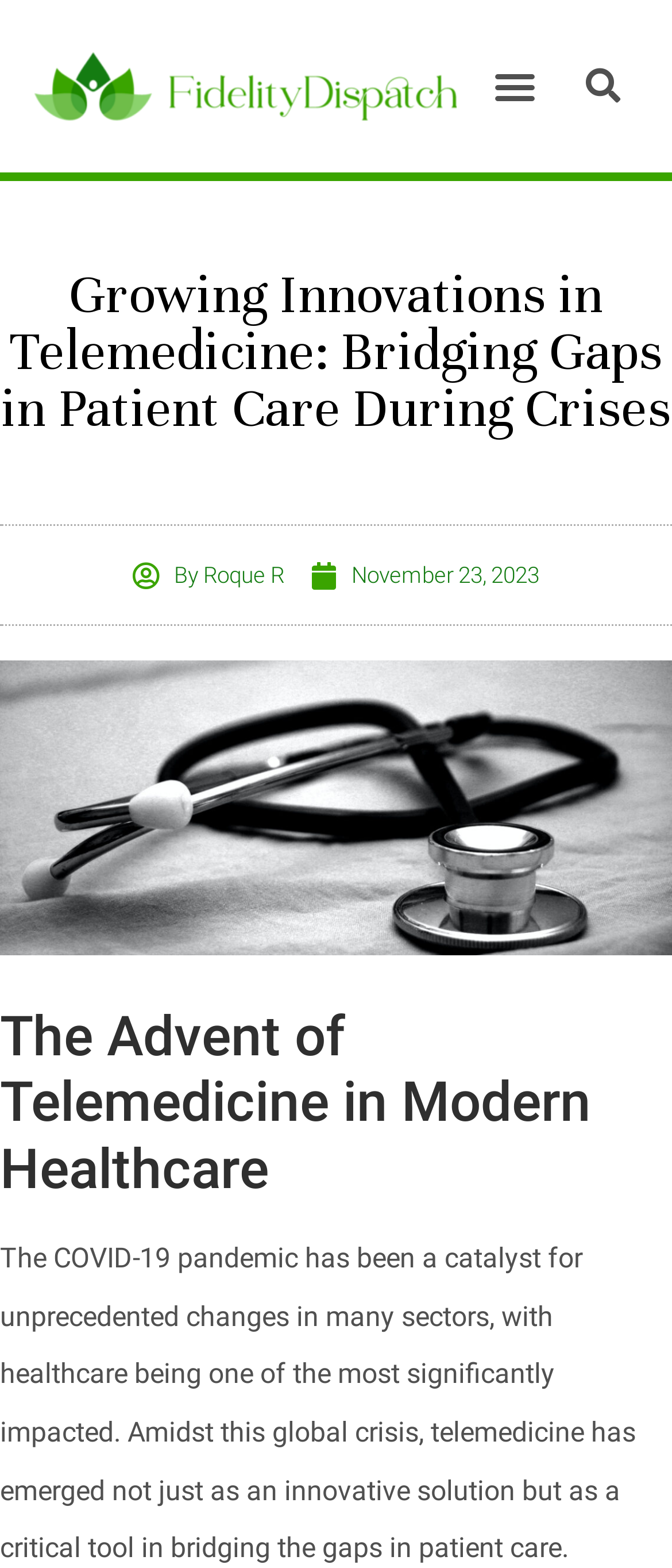Provide a single word or phrase answer to the question: 
What is the author's name?

Roque R